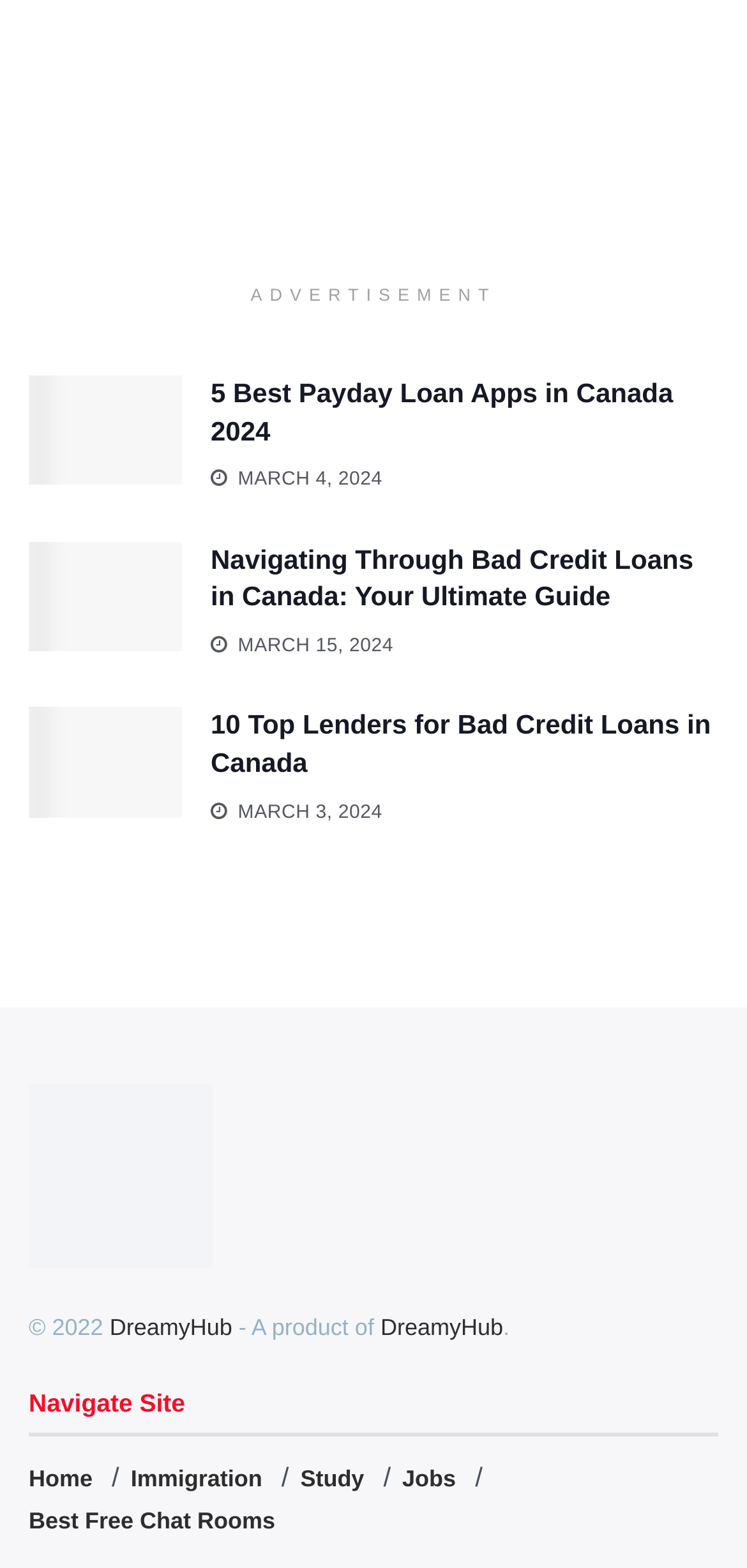Given the description Best Free Chat Rooms, predict the bounding box coordinates of the UI element. Ensure the coordinates are in the format (top-left x, top-left y, bottom-right x, bottom-right y) and all values are between 0 and 1.

[0.038, 0.961, 0.368, 0.978]